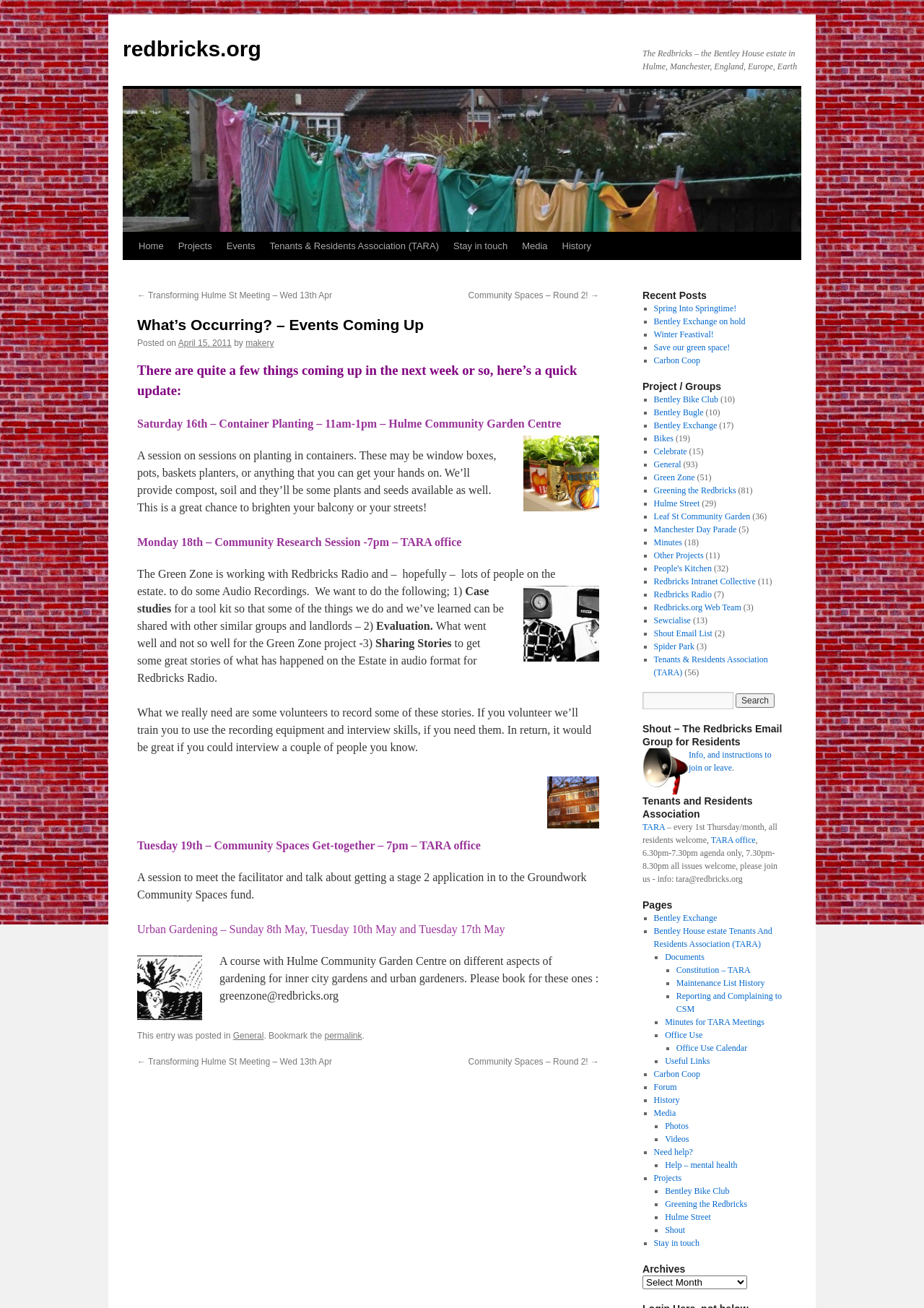Please answer the following question using a single word or phrase: 
What is the purpose of the session on Saturday 16th?

Container Planting